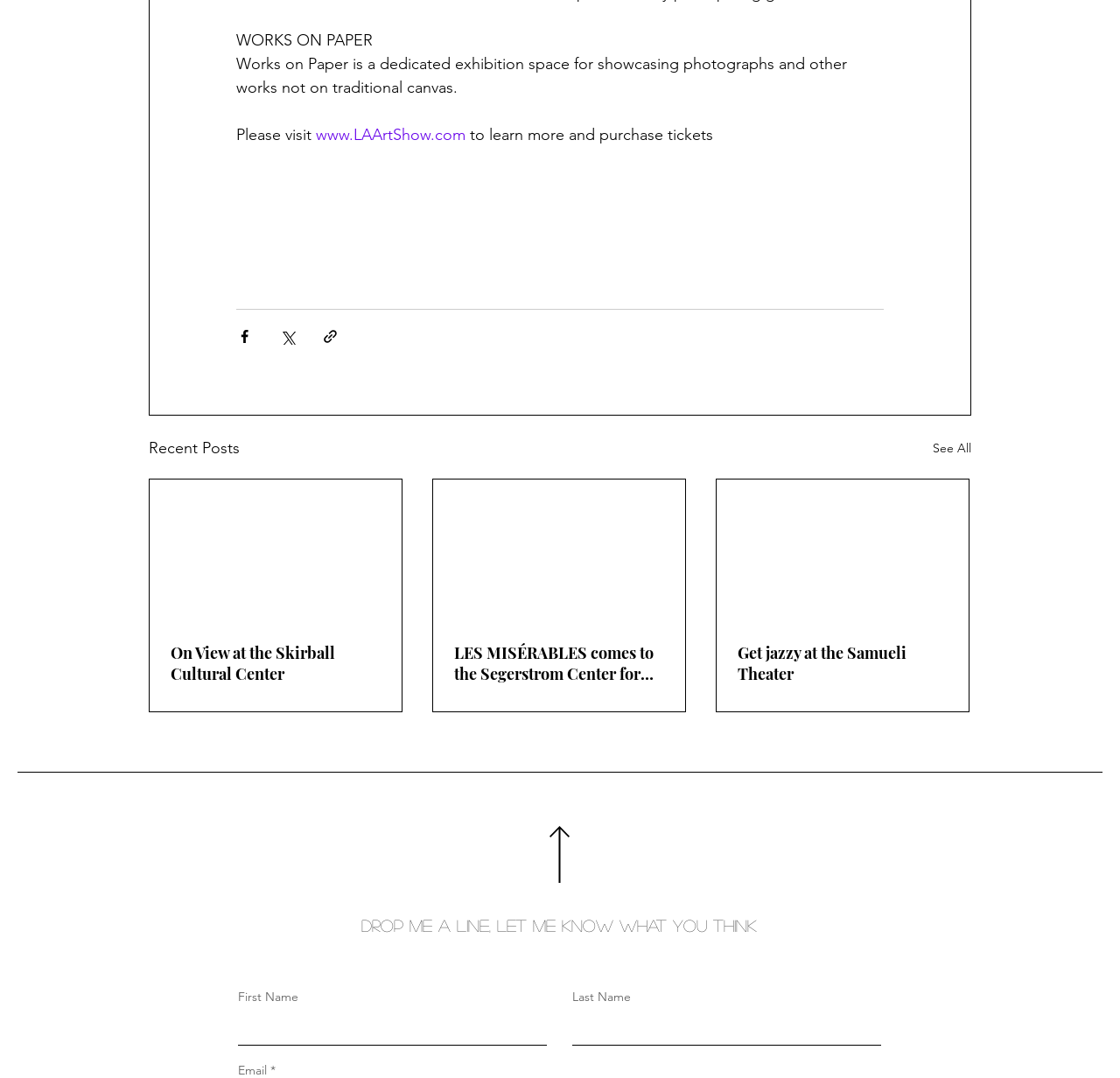Please respond in a single word or phrase: 
How can I contact the author of the webpage?

Fill out the form